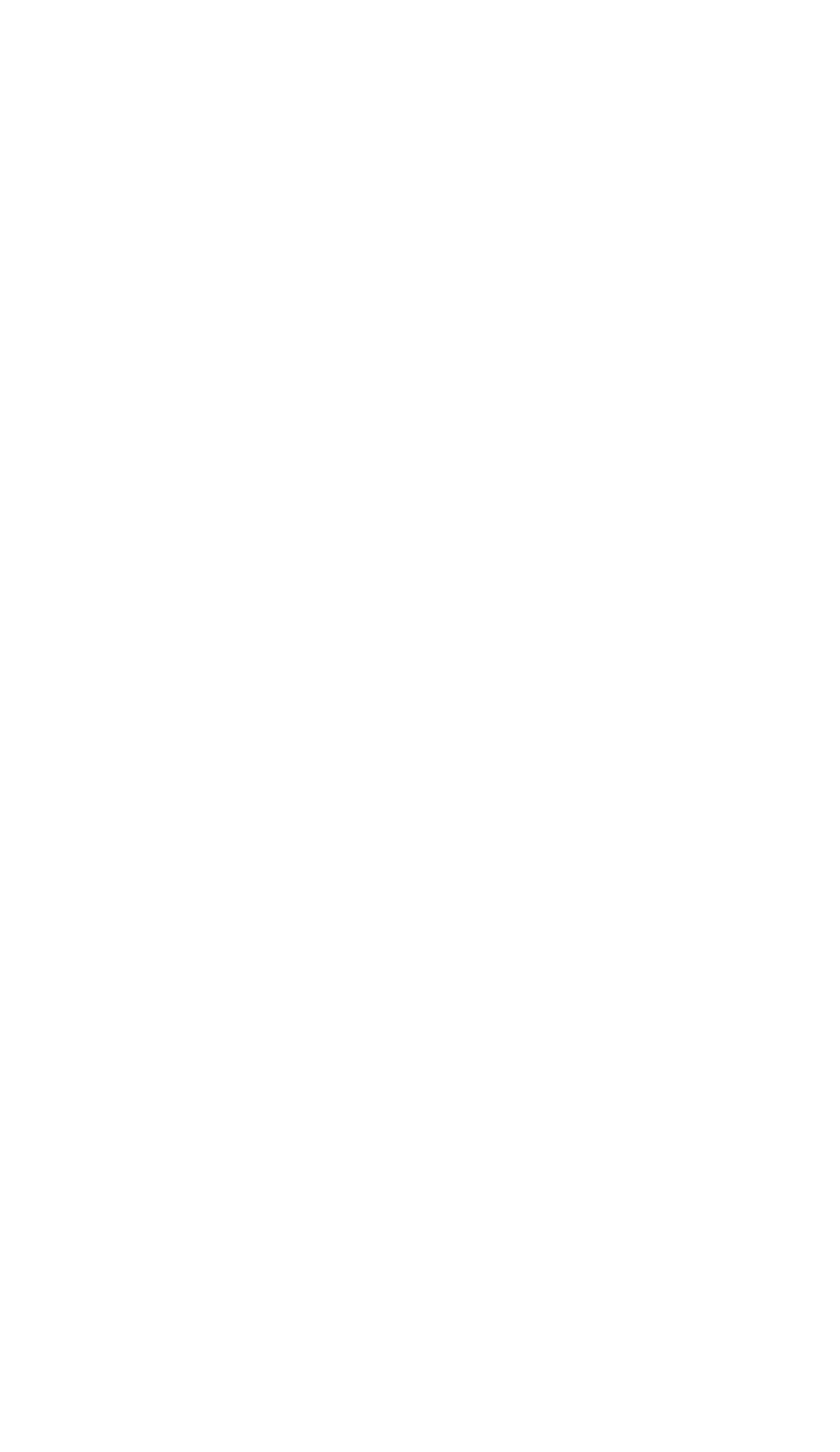Please determine the bounding box coordinates of the element's region to click for the following instruction: "View best power bank in Singapore".

[0.038, 0.138, 0.441, 0.242]